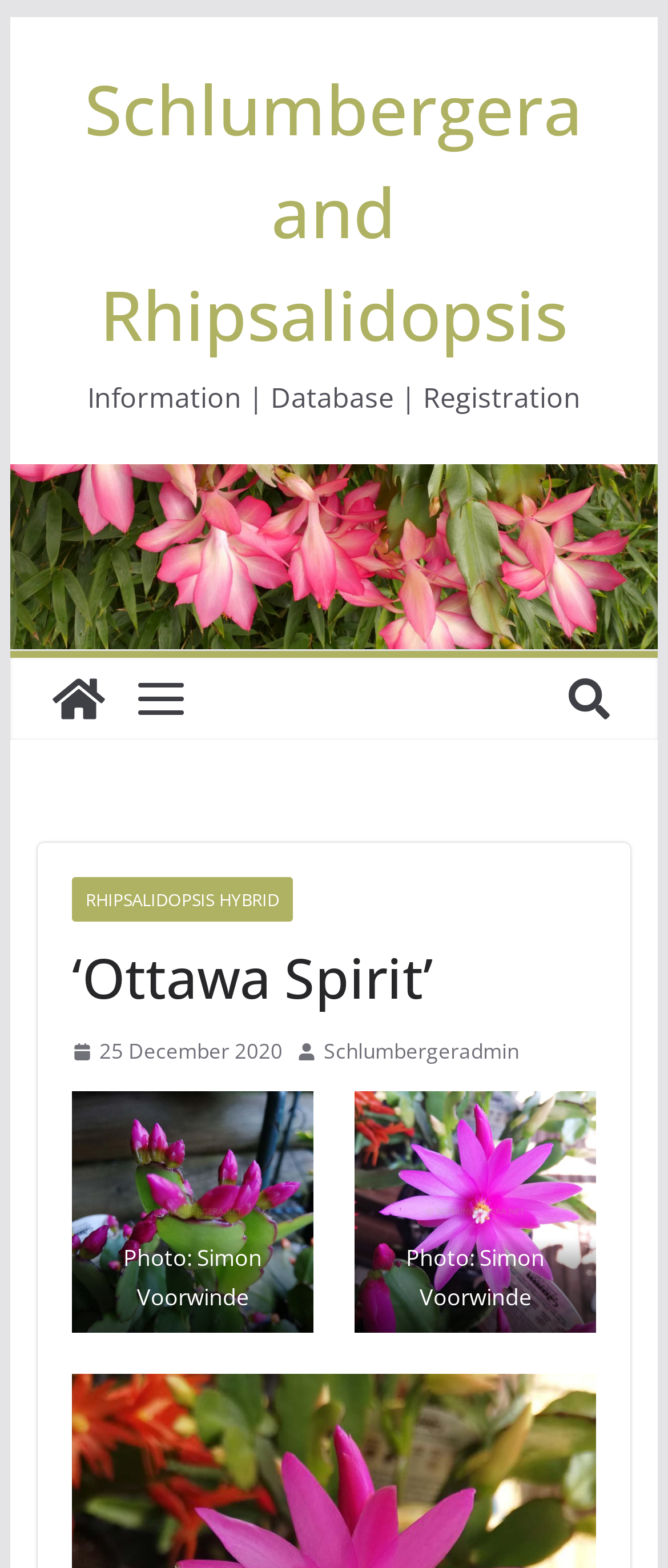Determine the bounding box coordinates for the clickable element to execute this instruction: "Check '25 December 2020' date". Provide the coordinates as four float numbers between 0 and 1, i.e., [left, top, right, bottom].

[0.107, 0.659, 0.423, 0.683]